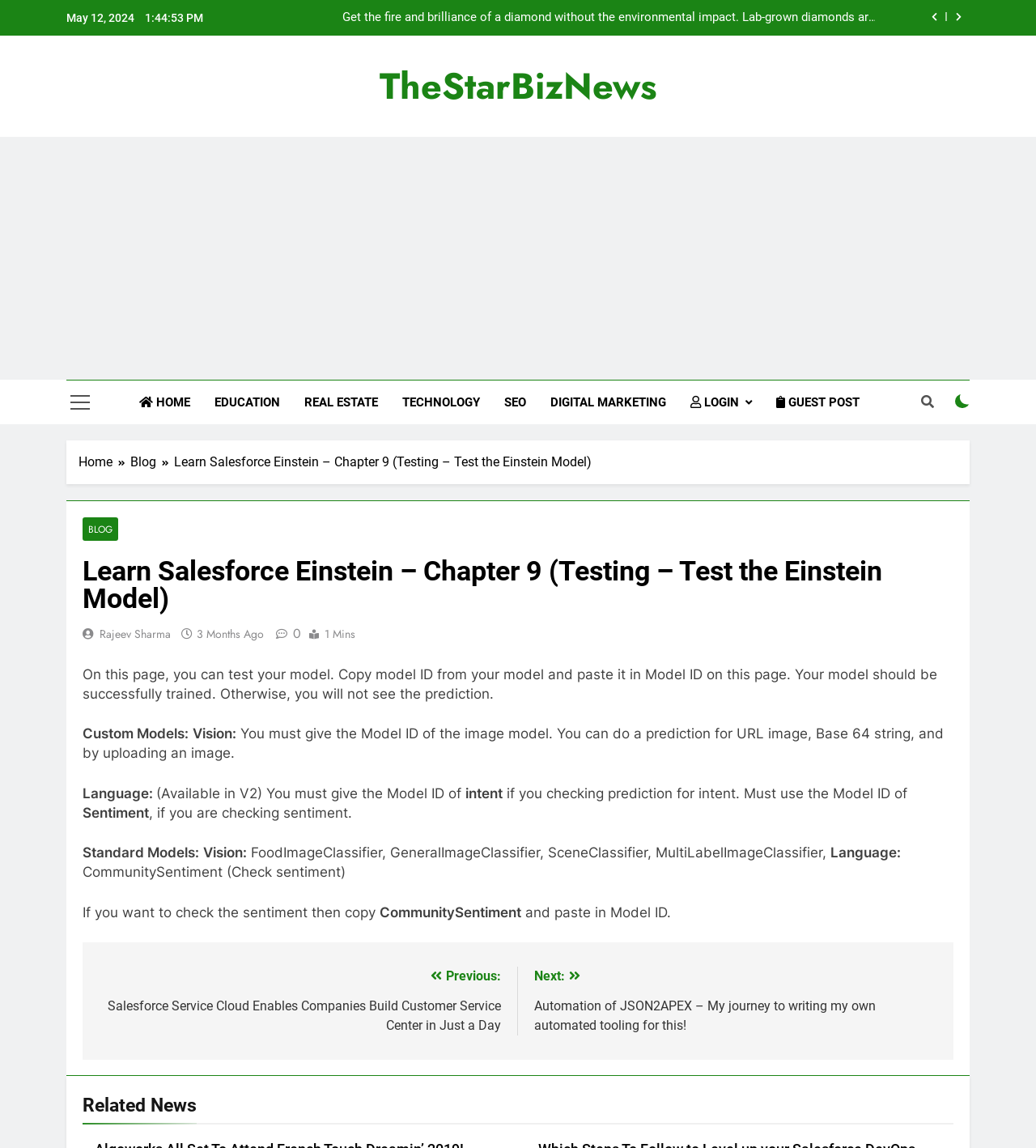How many types of models are mentioned?
Please give a detailed and elaborate answer to the question based on the image.

The webpage mentions two types of models: Custom Models and Standard Models. This can be found in the article content, where it explains the differences between these two types of models.